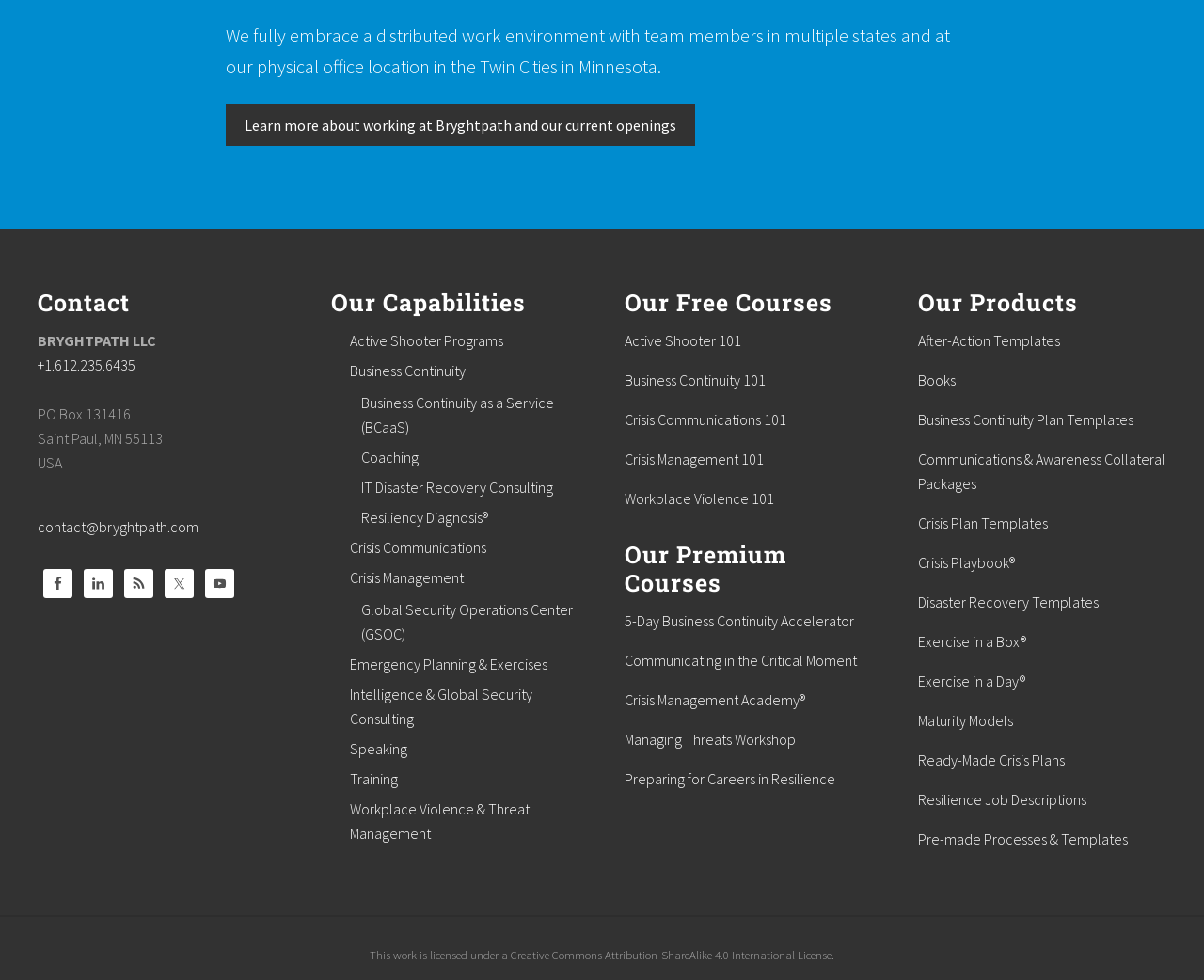Point out the bounding box coordinates of the section to click in order to follow this instruction: "Contact Bryghtpath via email".

[0.031, 0.528, 0.165, 0.547]